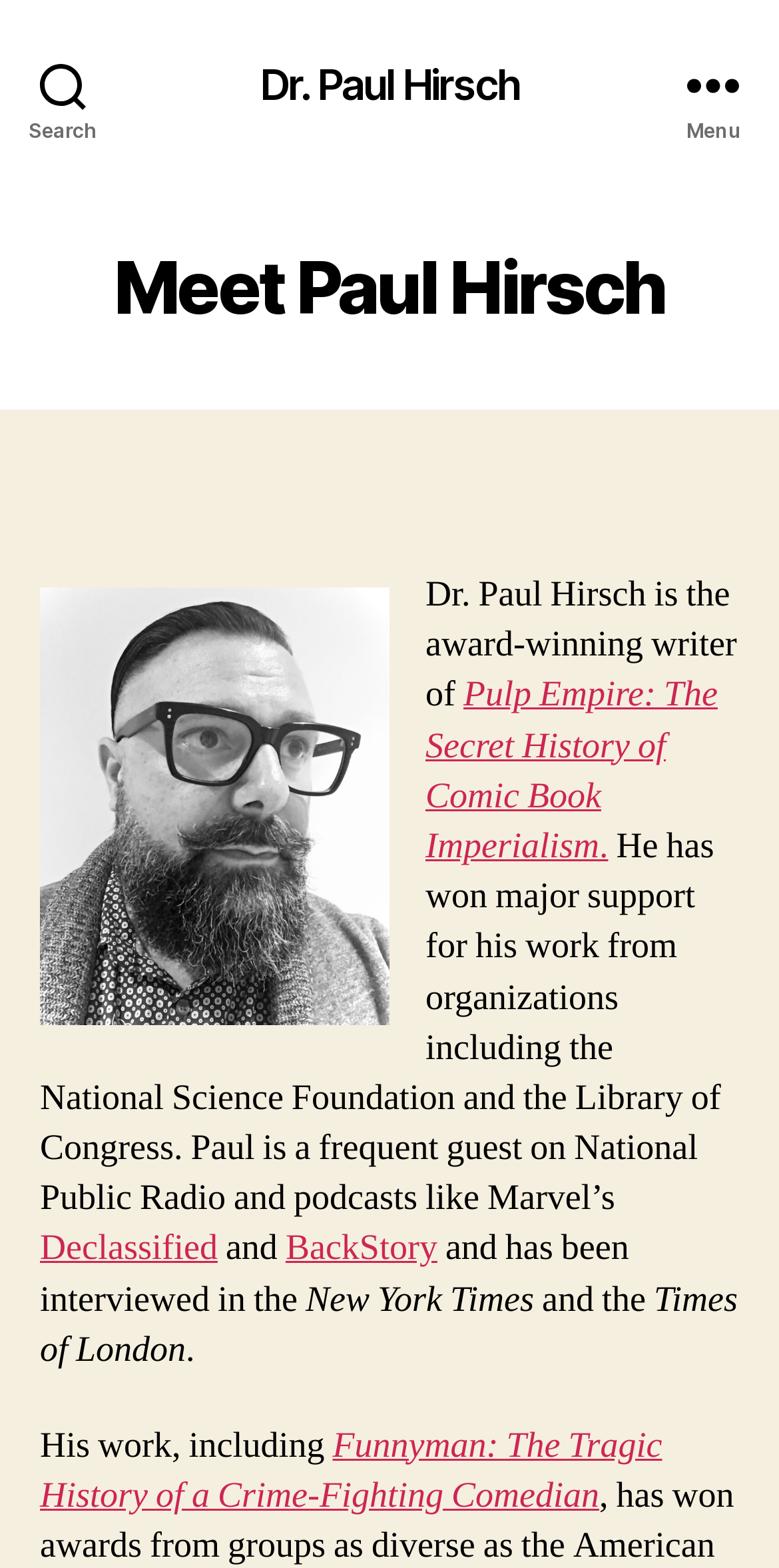Answer the following in one word or a short phrase: 
What organizations have supported Dr. Paul Hirsch's work?

National Science Foundation and Library of Congress